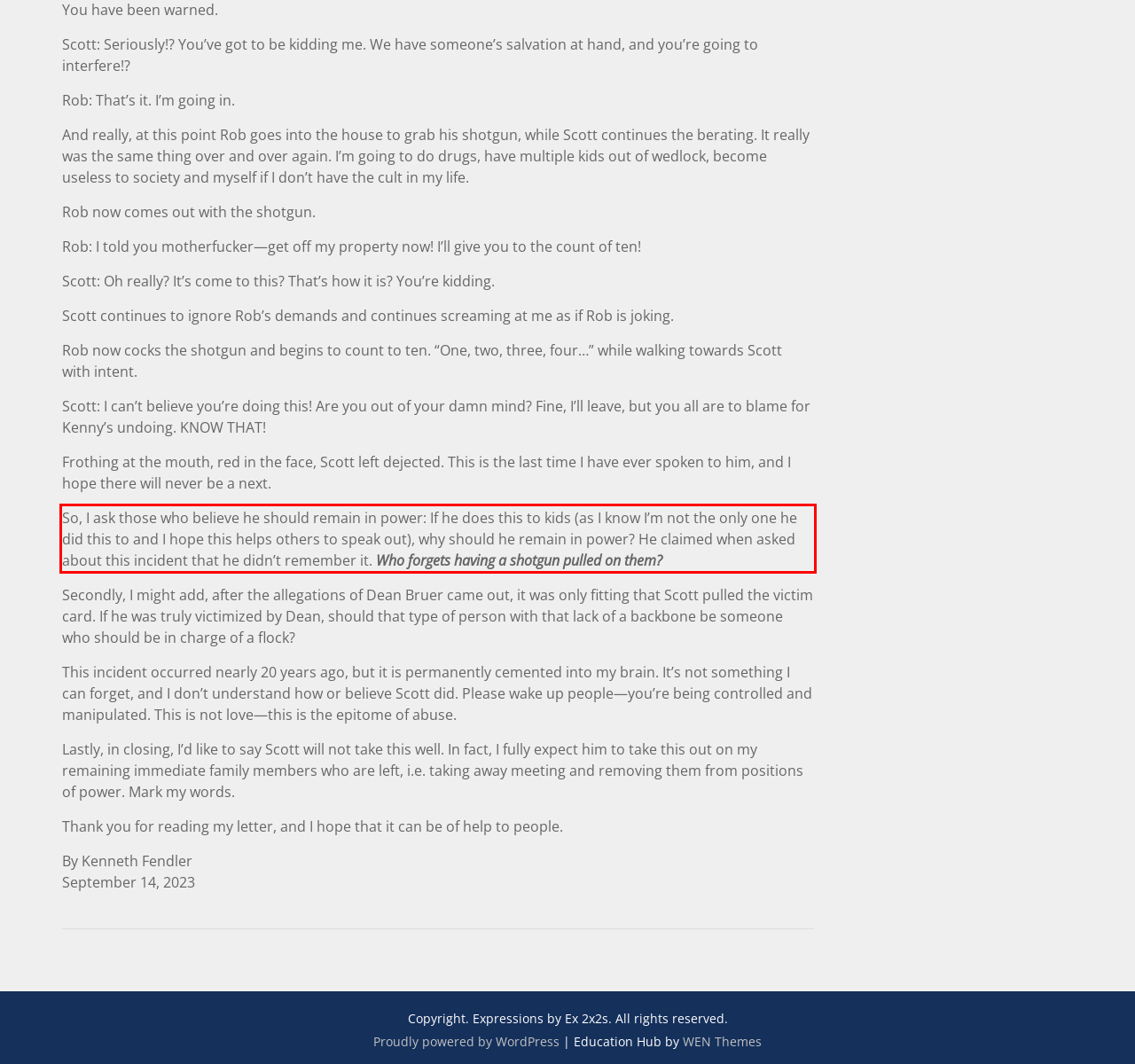You are given a screenshot of a webpage with a UI element highlighted by a red bounding box. Please perform OCR on the text content within this red bounding box.

So, I ask those who believe he should remain in power: If he does this to kids (as I know I’m not the only one he did this to and I hope this helps others to speak out), why should he remain in power? He claimed when asked about this incident that he didn’t remember it. Who forgets having a shotgun pulled on them?